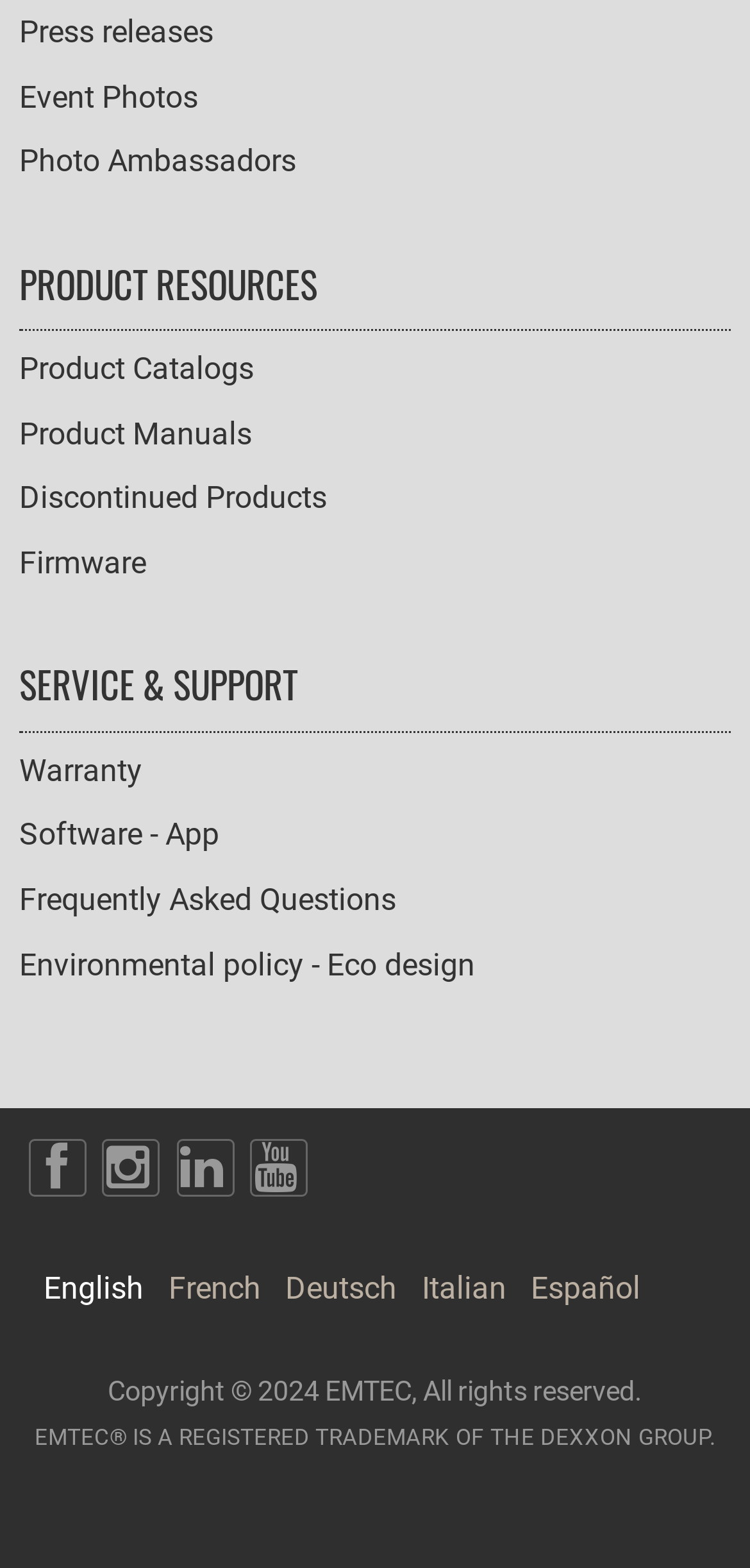What is the copyright information on this website?
Can you give a detailed and elaborate answer to the question?

At the bottom of the webpage, I found a static text element that displays the copyright information. The text reads 'Copyright 2024 EMTEC, All rights reserved', indicating that the website's content is owned by EMTEC and protected by copyright law.